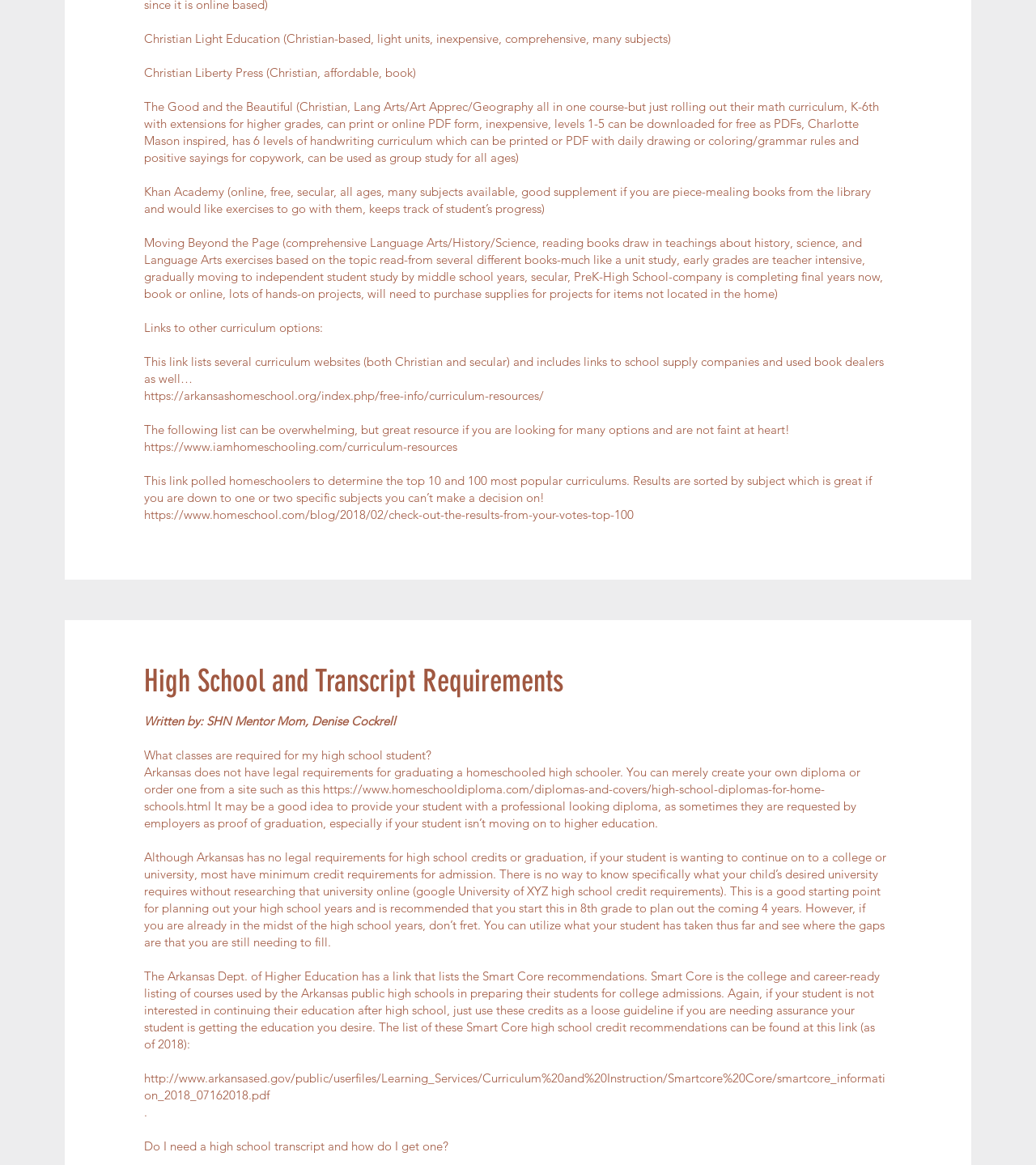Please respond to the question using a single word or phrase:
What is the purpose of a high school transcript?

For college admissions